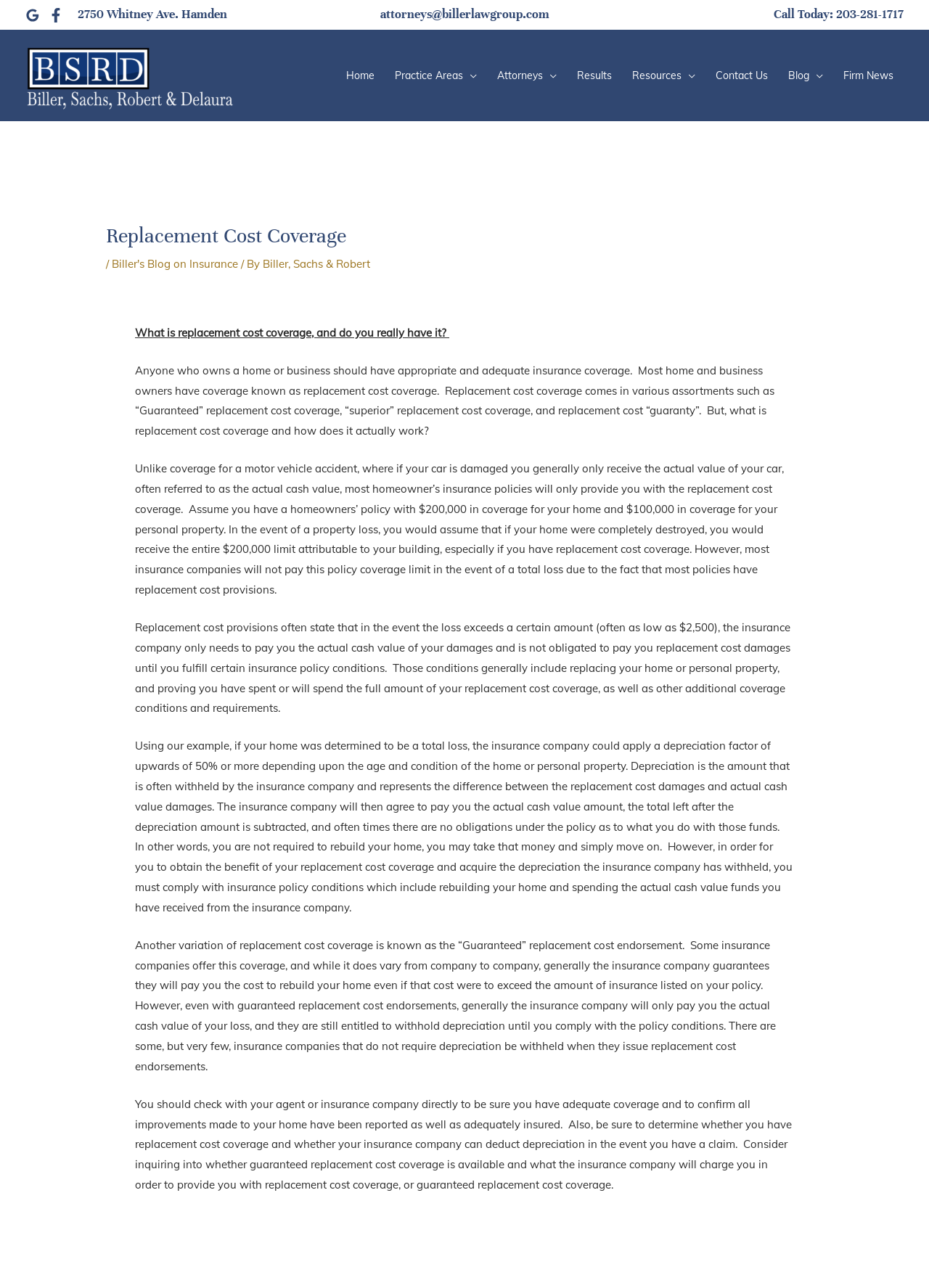How many types of replacement cost coverage are mentioned on this webpage?
Using the visual information, answer the question in a single word or phrase.

Three